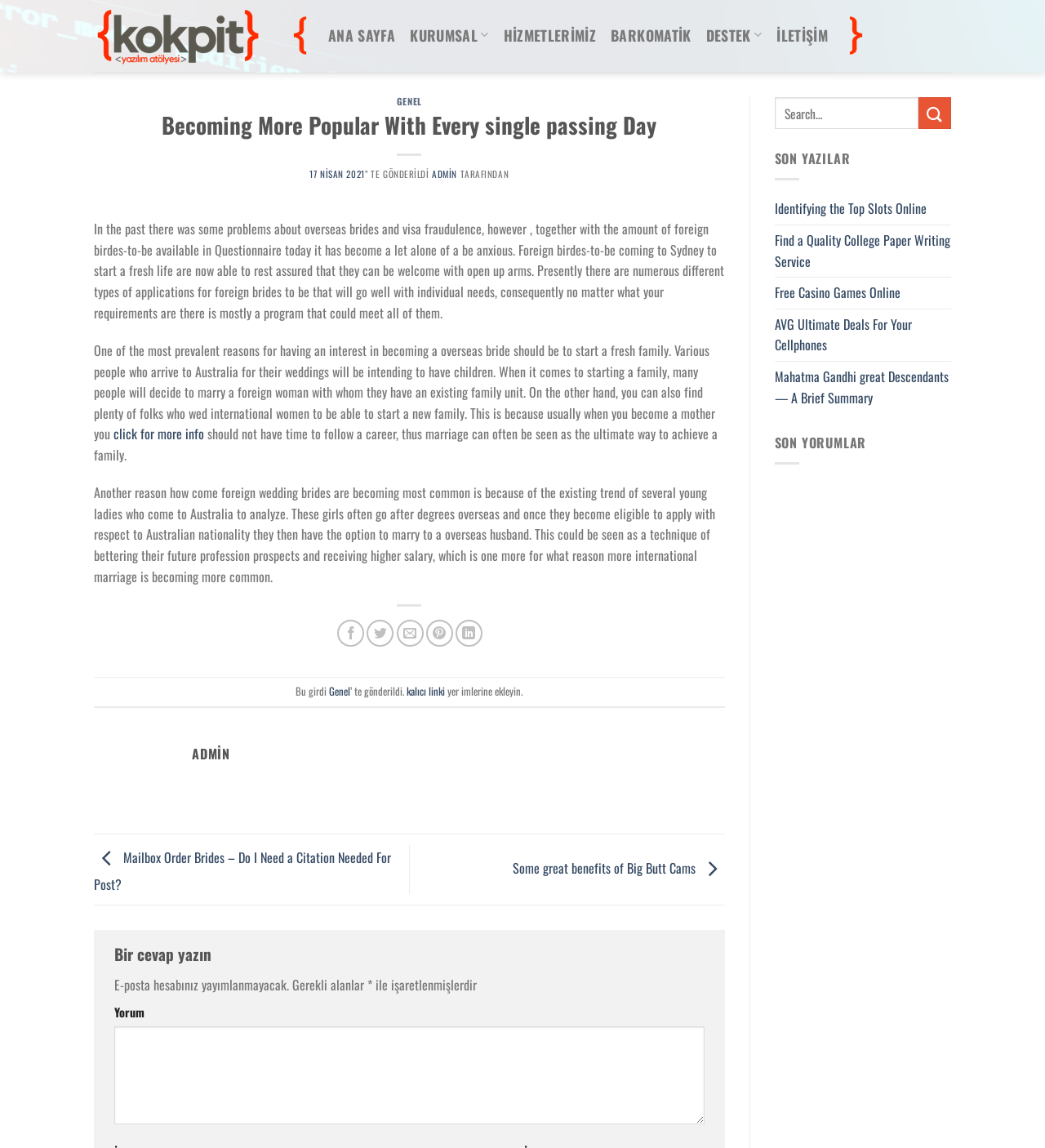Identify the bounding box coordinates for the region to click in order to carry out this instruction: "Click on the 'ANA SAYFA' link". Provide the coordinates using four float numbers between 0 and 1, formatted as [left, top, right, bottom].

[0.314, 0.017, 0.378, 0.044]